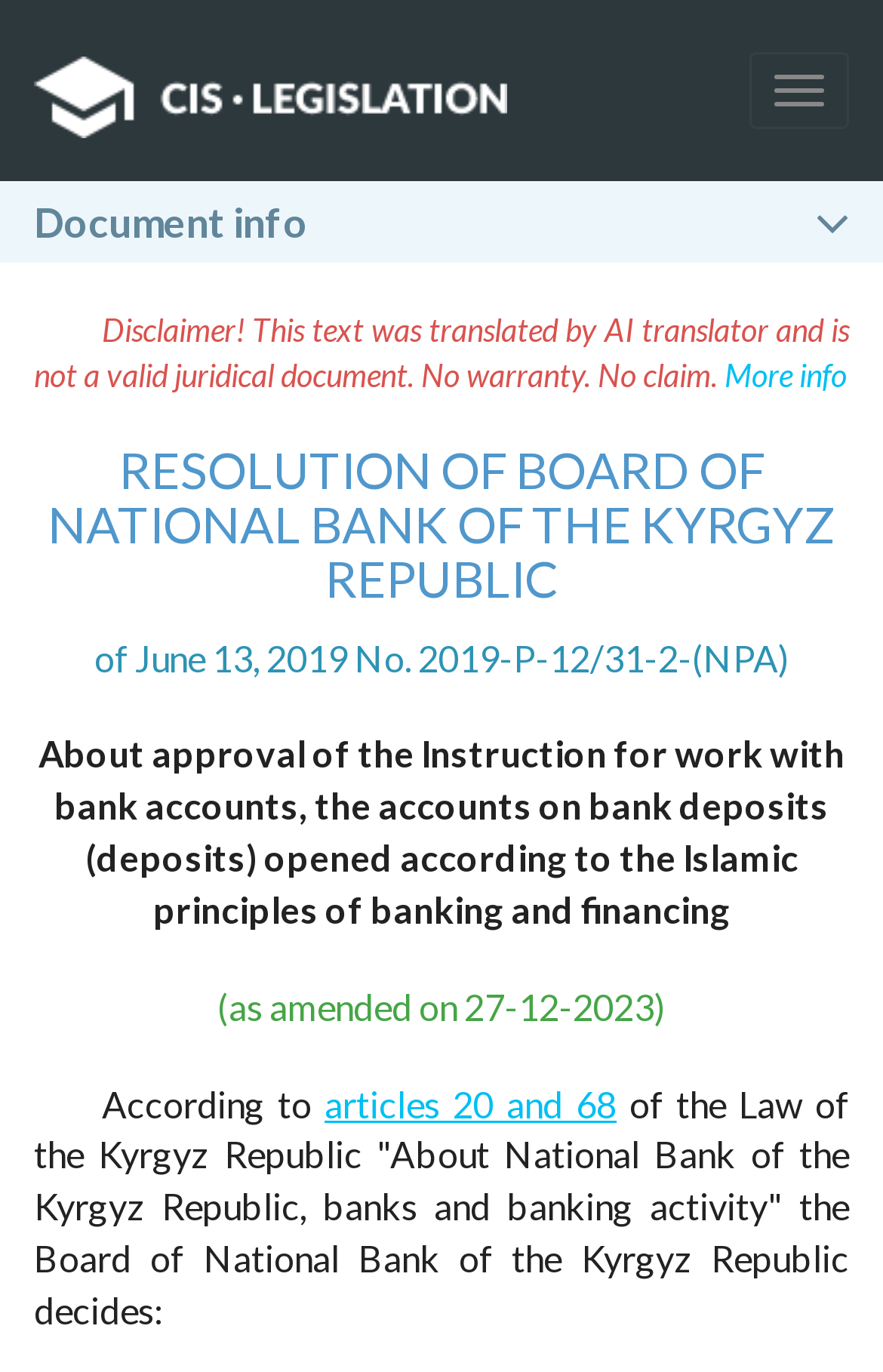Answer the following query concisely with a single word or phrase:
What is the disclaimer about?

AI translator